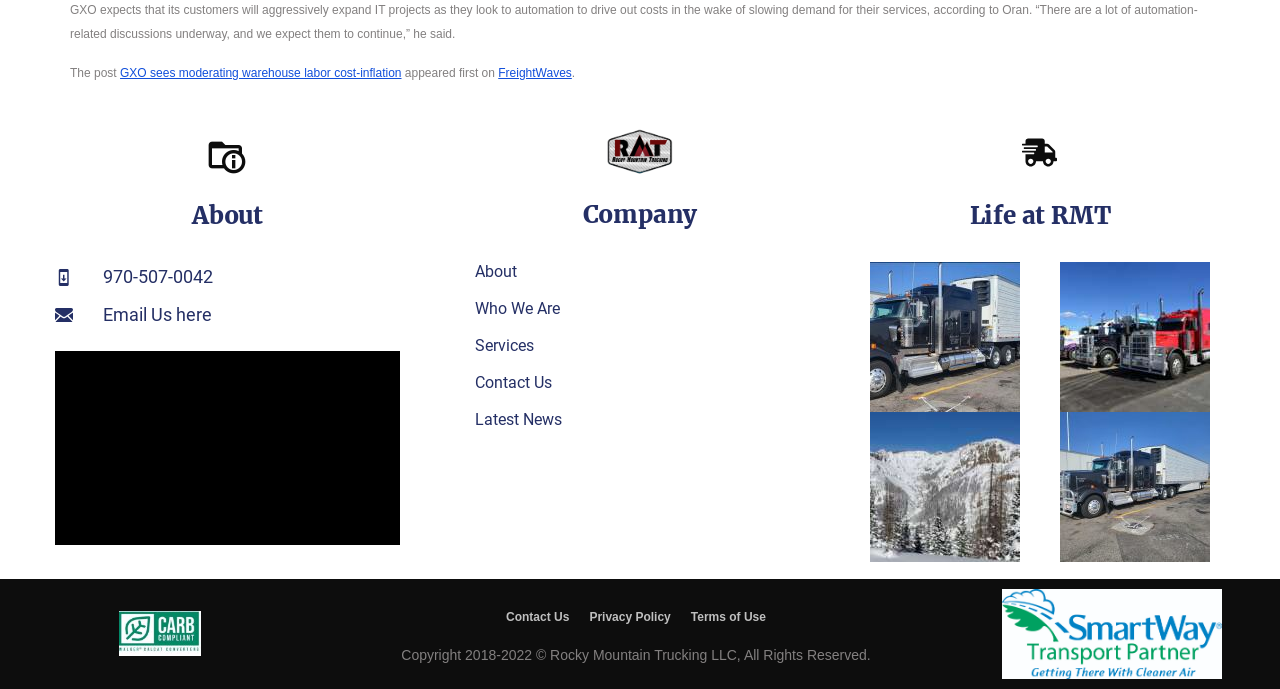Determine the bounding box coordinates of the UI element that matches the following description: "name="s" title="Search"". The coordinates should be four float numbers between 0 and 1 in the format [left, top, right, bottom].

None